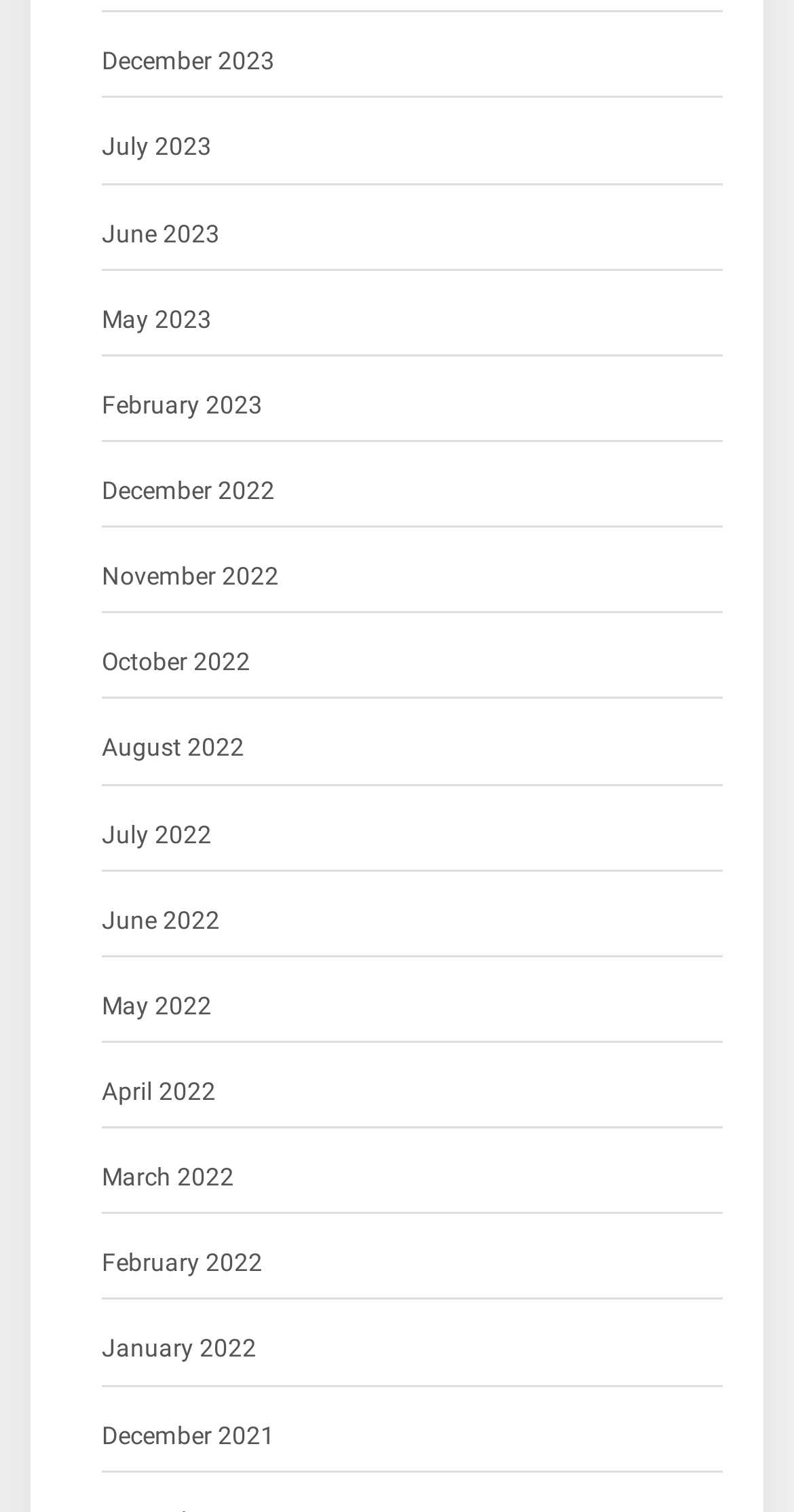Please provide a one-word or short phrase answer to the question:
Is there a link for April 2021?

No